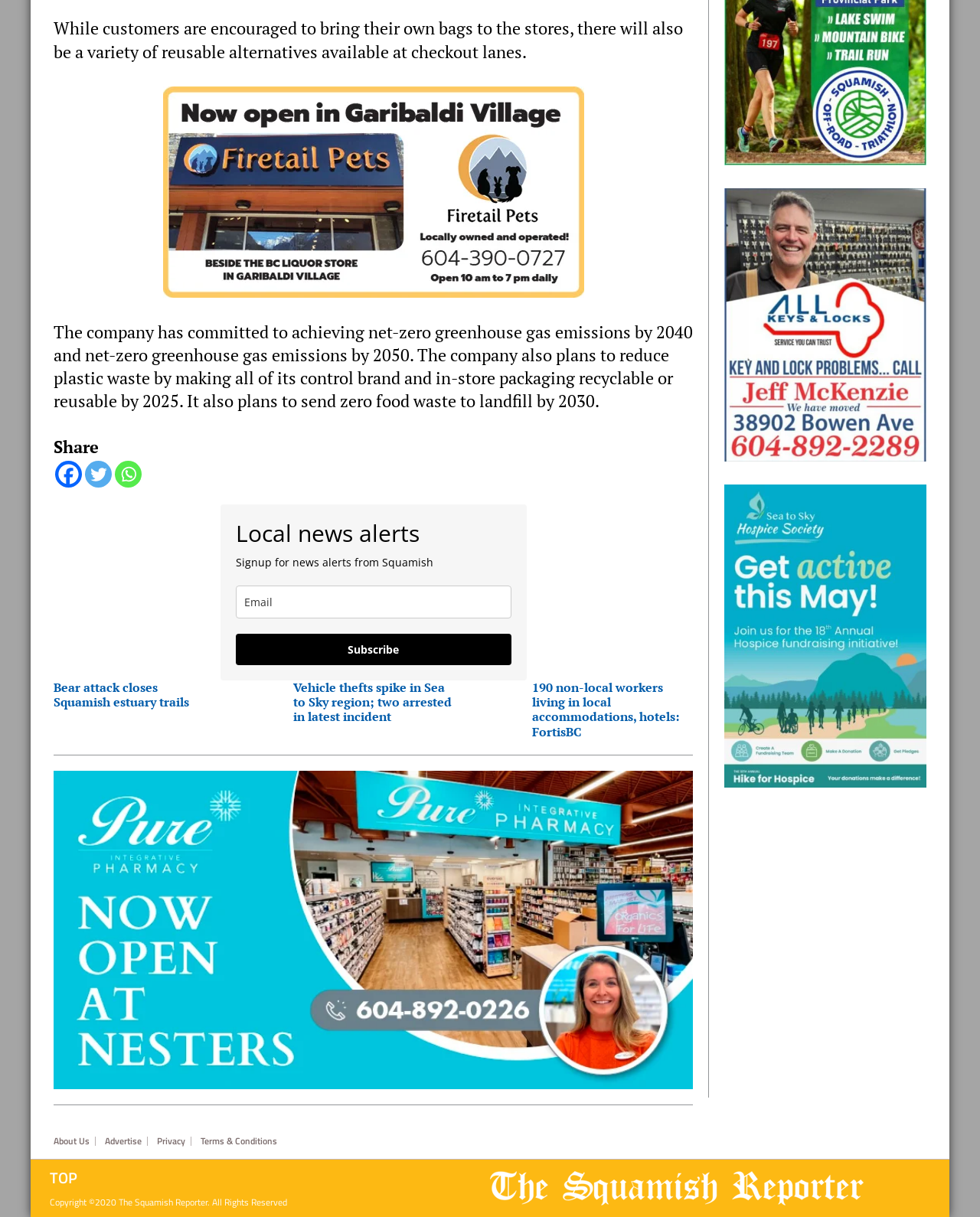Kindly determine the bounding box coordinates of the area that needs to be clicked to fulfill this instruction: "Click on the Facebook link to share".

[0.056, 0.379, 0.084, 0.401]